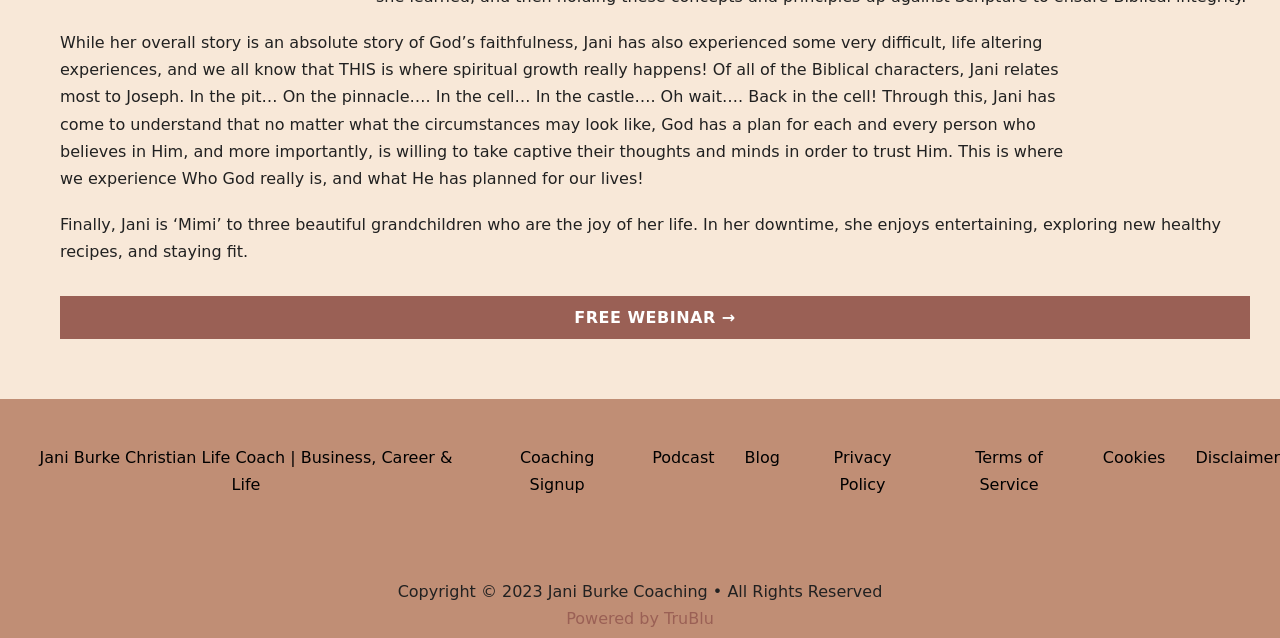Determine the coordinates of the bounding box for the clickable area needed to execute this instruction: "Listen to the podcast".

[0.51, 0.696, 0.558, 0.738]